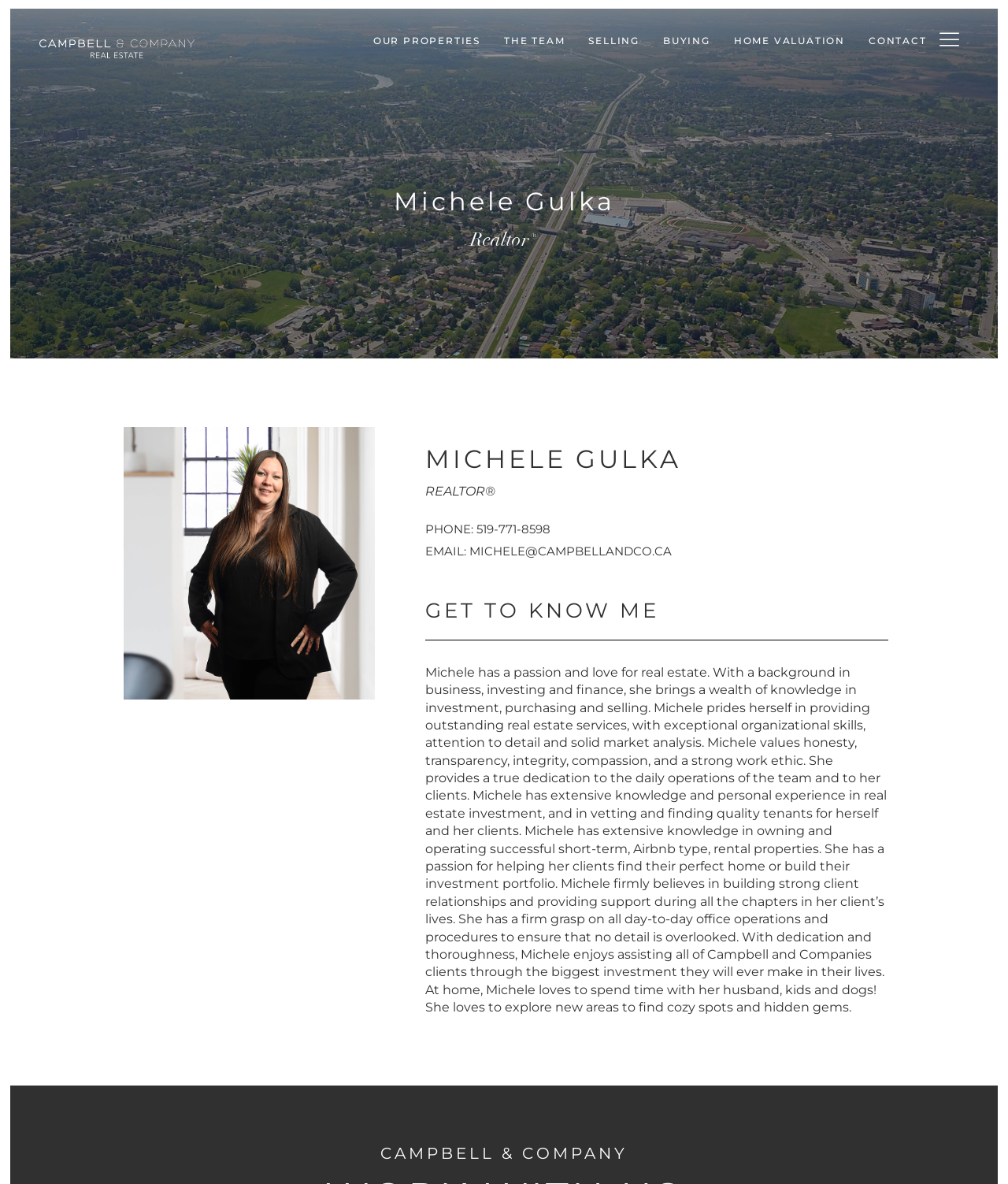What is Michele's email address?
Analyze the screenshot and provide a detailed answer to the question.

The email address is mentioned in the heading 'EMAIL: MICHELE@CAMPBELLANDCO.CA' which is part of Michele's contact information.